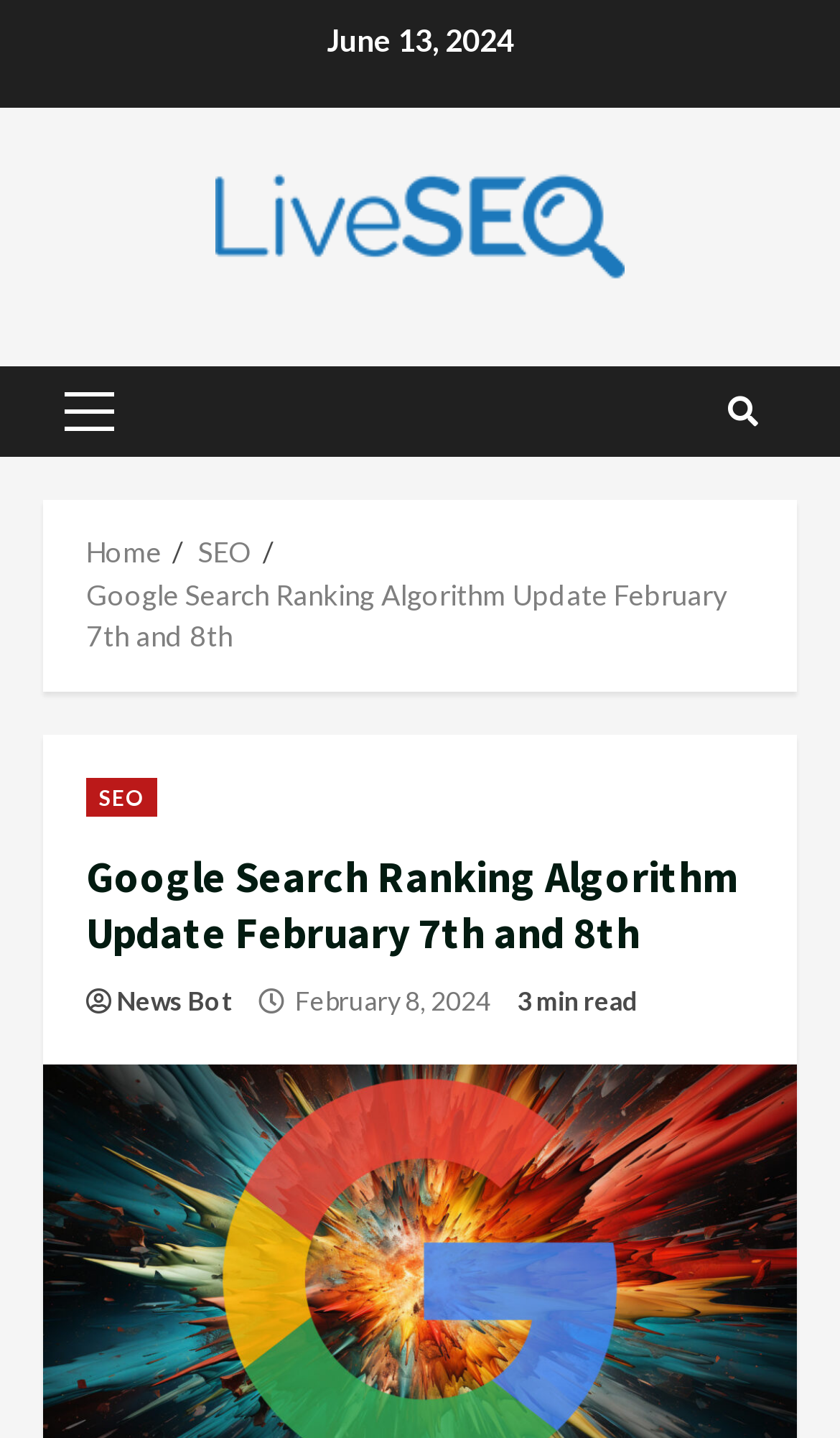Please identify the bounding box coordinates of the clickable area that will allow you to execute the instruction: "visit News Bot page".

[0.138, 0.683, 0.277, 0.71]